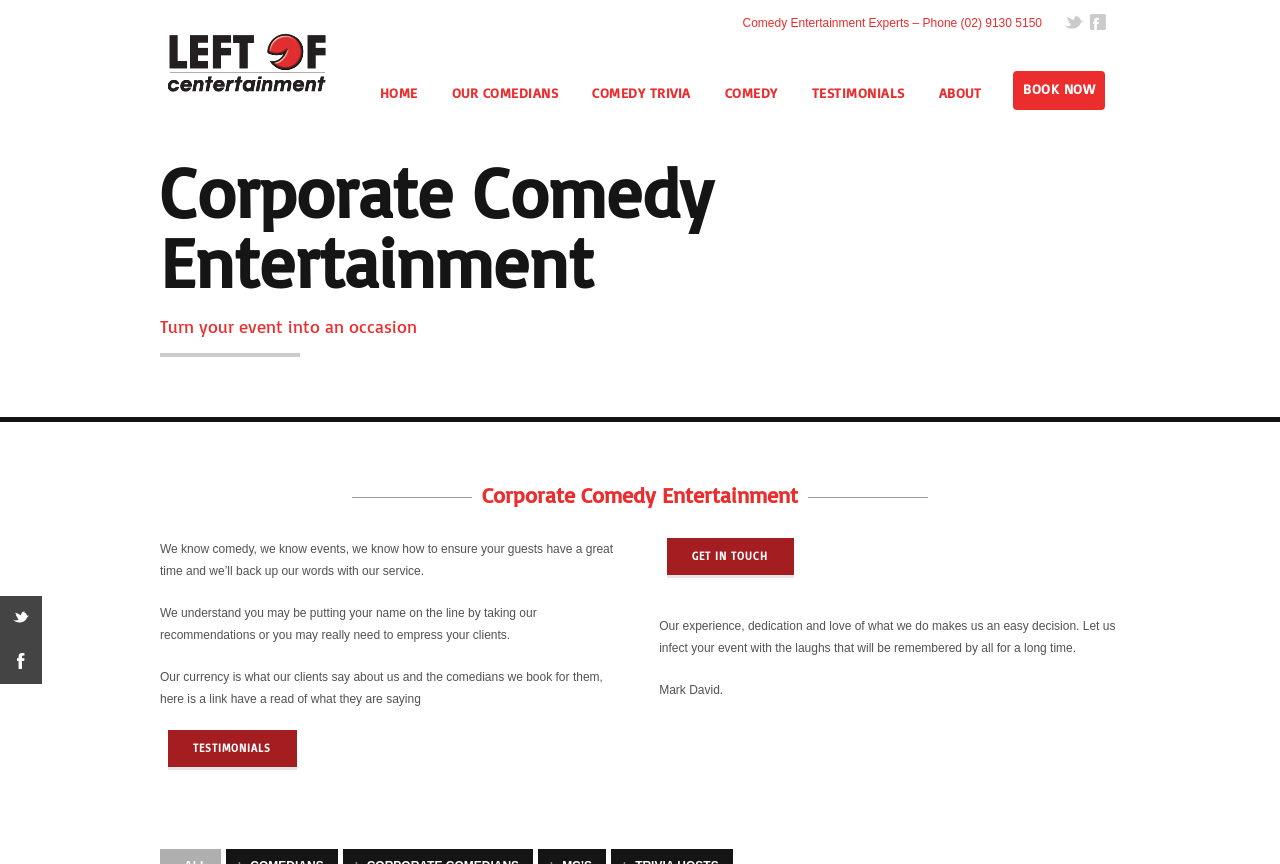Highlight the bounding box coordinates of the element you need to click to perform the following instruction: "Get in touch with the comedy team."

[0.521, 0.623, 0.62, 0.666]